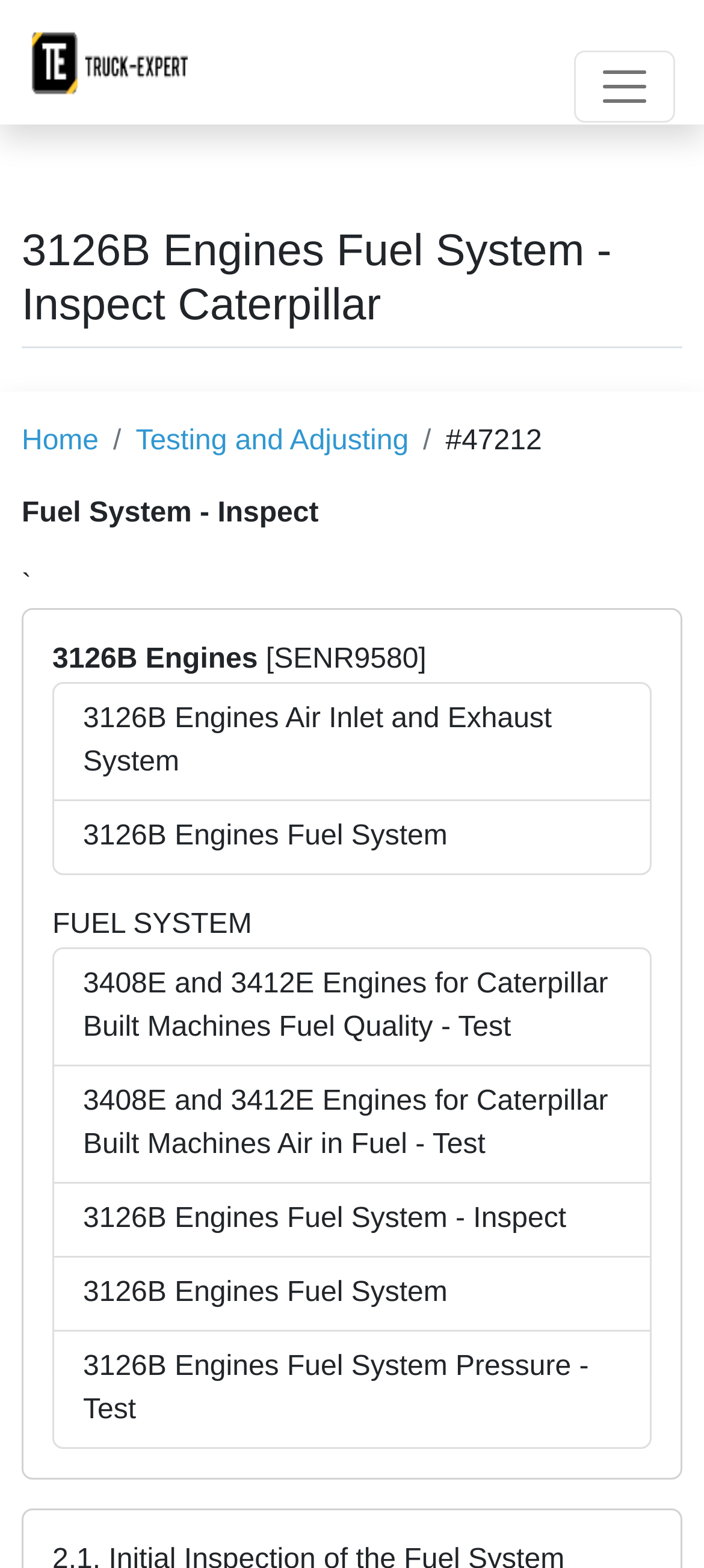Based on the image, give a detailed response to the question: What is the testing procedure mentioned on the webpage?

The webpage mentions a testing procedure called 'Fuel Quality - Test' for '3408E and 3412E Engines for Caterpillar Built Machines', indicating that this is one of the testing procedures related to engine inspection.